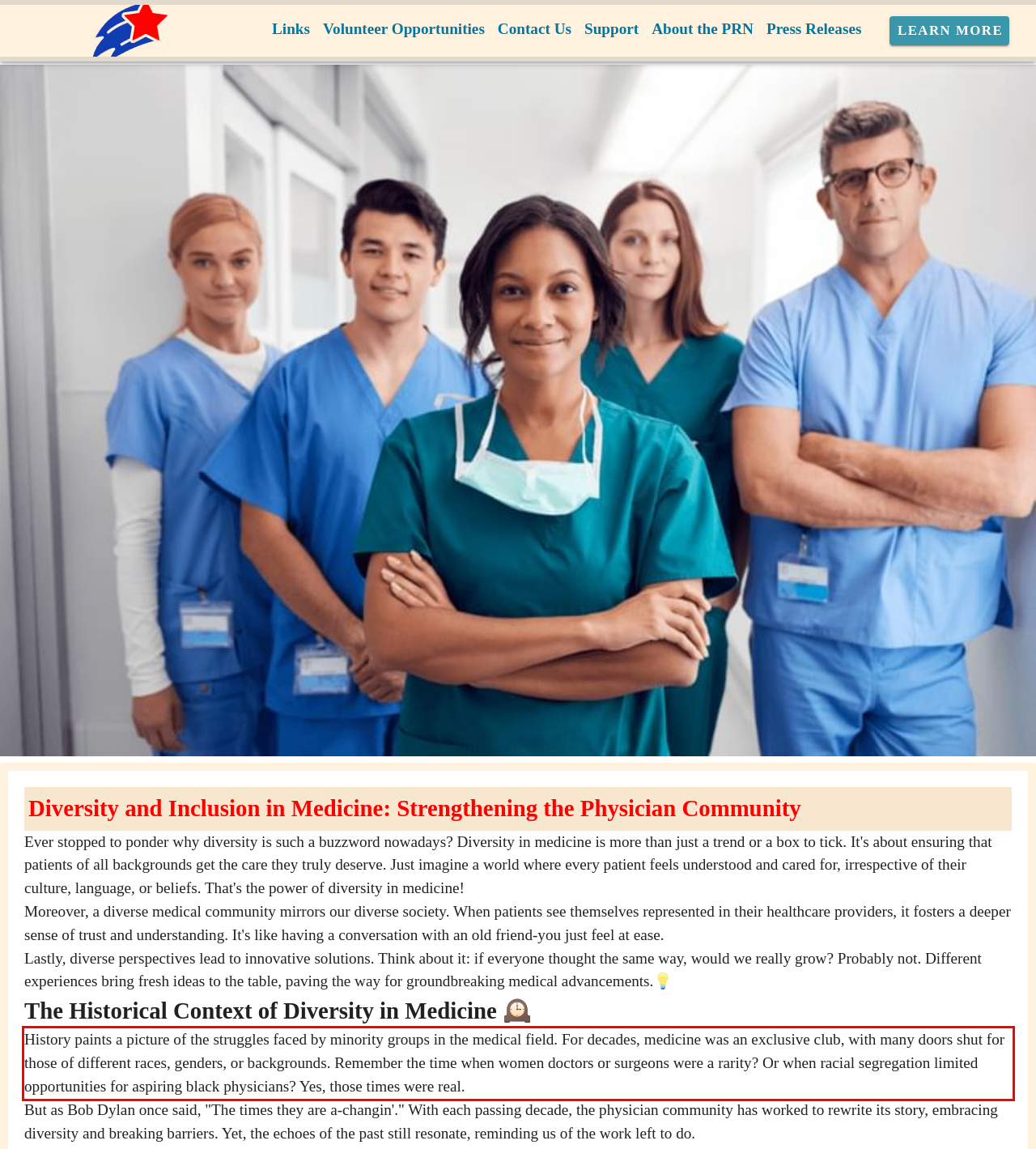Observe the screenshot of the webpage, locate the red bounding box, and extract the text content within it.

History paints a picture of the struggles faced by minority groups in the medical field. For decades, medicine was an exclusive club, with many doors shut for those of different races, genders, or backgrounds. Remember the time when women doctors or surgeons were a rarity? Or when racial segregation limited opportunities for aspiring black physicians? Yes, those times were real.